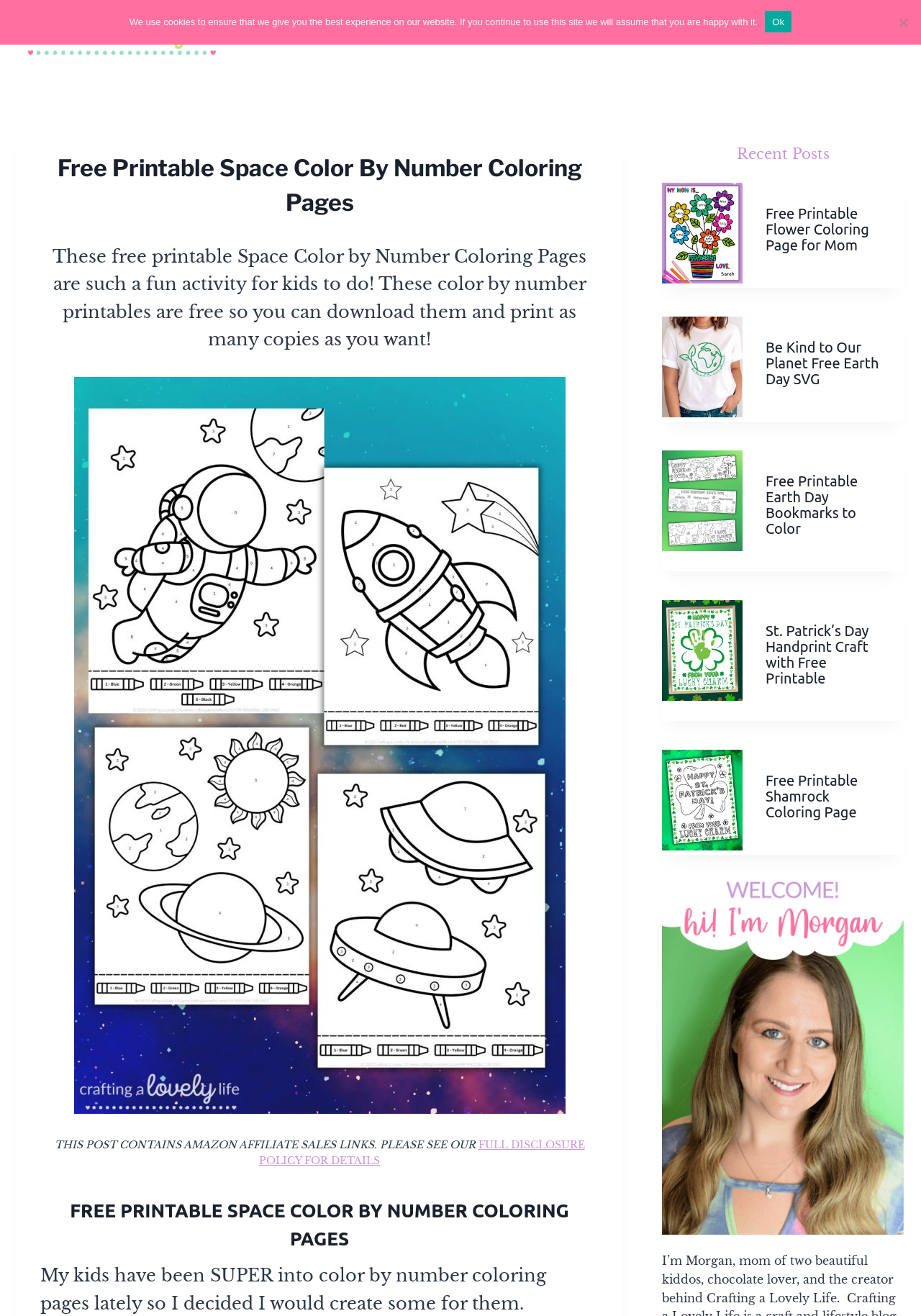Give a comprehensive overview of the webpage, including key elements.

This webpage is about free printable space color by number coloring pages for kids. At the top, there is a primary navigation menu with links to various categories such as crafts, printables, SVG files, and celebrations. On the top right, there is a search form button.

Below the navigation menu, there is a header section with a title "Free Printable Space Color By Number Coloring Pages" and a brief description of the activity. Next to the title, there is a figure, likely an image related to the coloring pages.

The main content of the page is divided into two sections. On the left, there is a section with a heading "FREE PRINTABLE SPACE COLOR BY NUMBER COLORING PAGES" and a paragraph of text describing the activity. Below this section, there is a notice about Amazon affiliate sales links.

On the right, there is a section with a heading "Recent Posts" and a list of four article previews. Each preview includes an image, a heading, and a link to the full article. The articles are about various free printable coloring pages and crafts, including a flower coloring page, an Earth Day SVG, Earth Day bookmarks, and a St. Patrick's Day handprint craft.

At the very bottom of the page, there is a cookie notice dialog with a message about the use of cookies on the website and options to accept or decline.